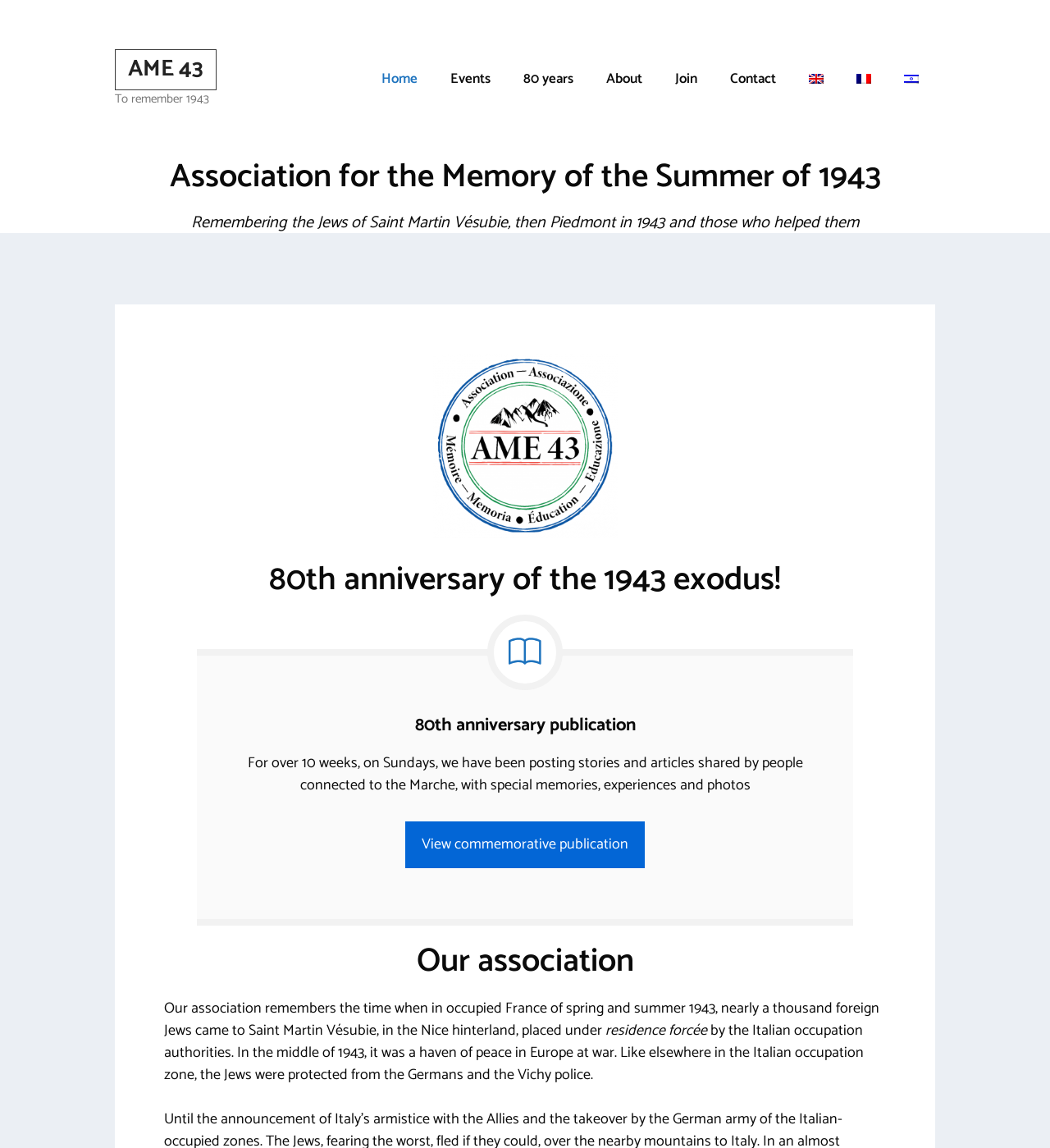Can you look at the image and give a comprehensive answer to the question:
What is the purpose of the association?

I found the answer by looking at the heading element with the text 'Remembering the Jews of Saint Martin Vésubie, then Piedmont in 1943 and those who helped them' which is located below the banner and above the image.